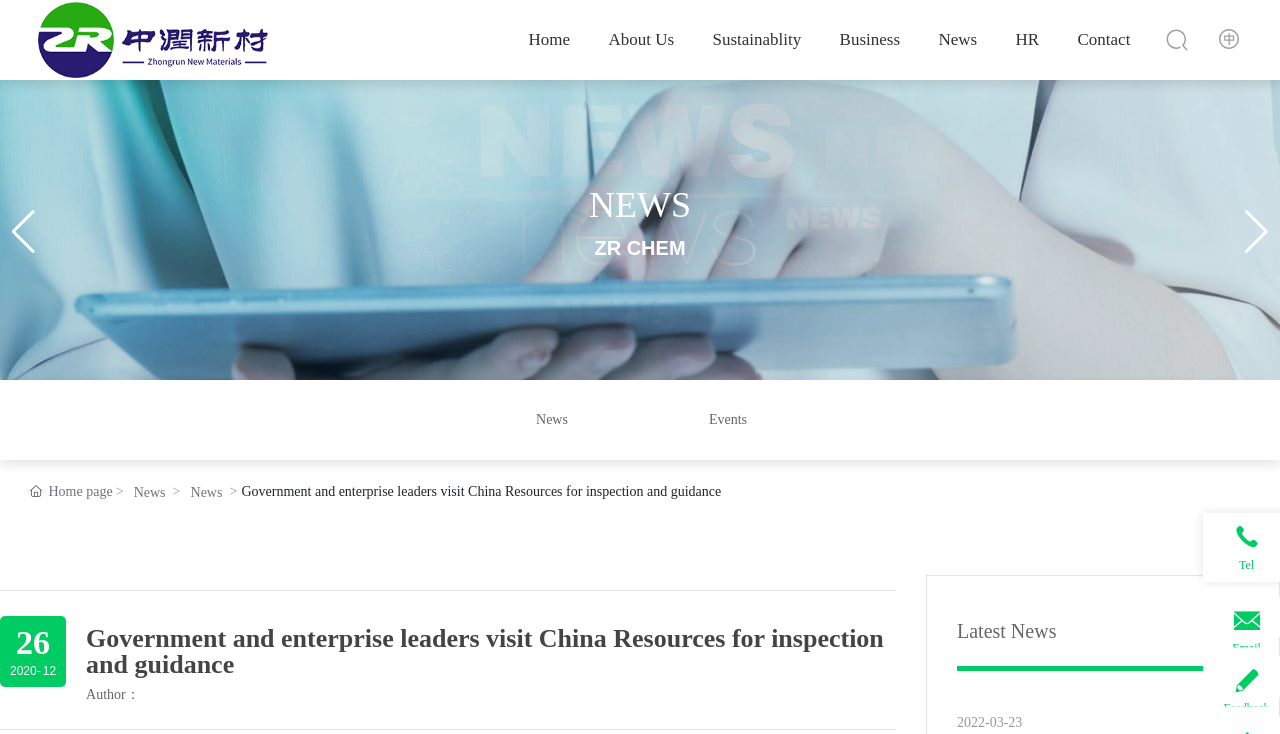Identify the bounding box coordinates of the clickable region to carry out the given instruction: "Click the 'News' link".

[0.362, 0.518, 0.5, 0.627]